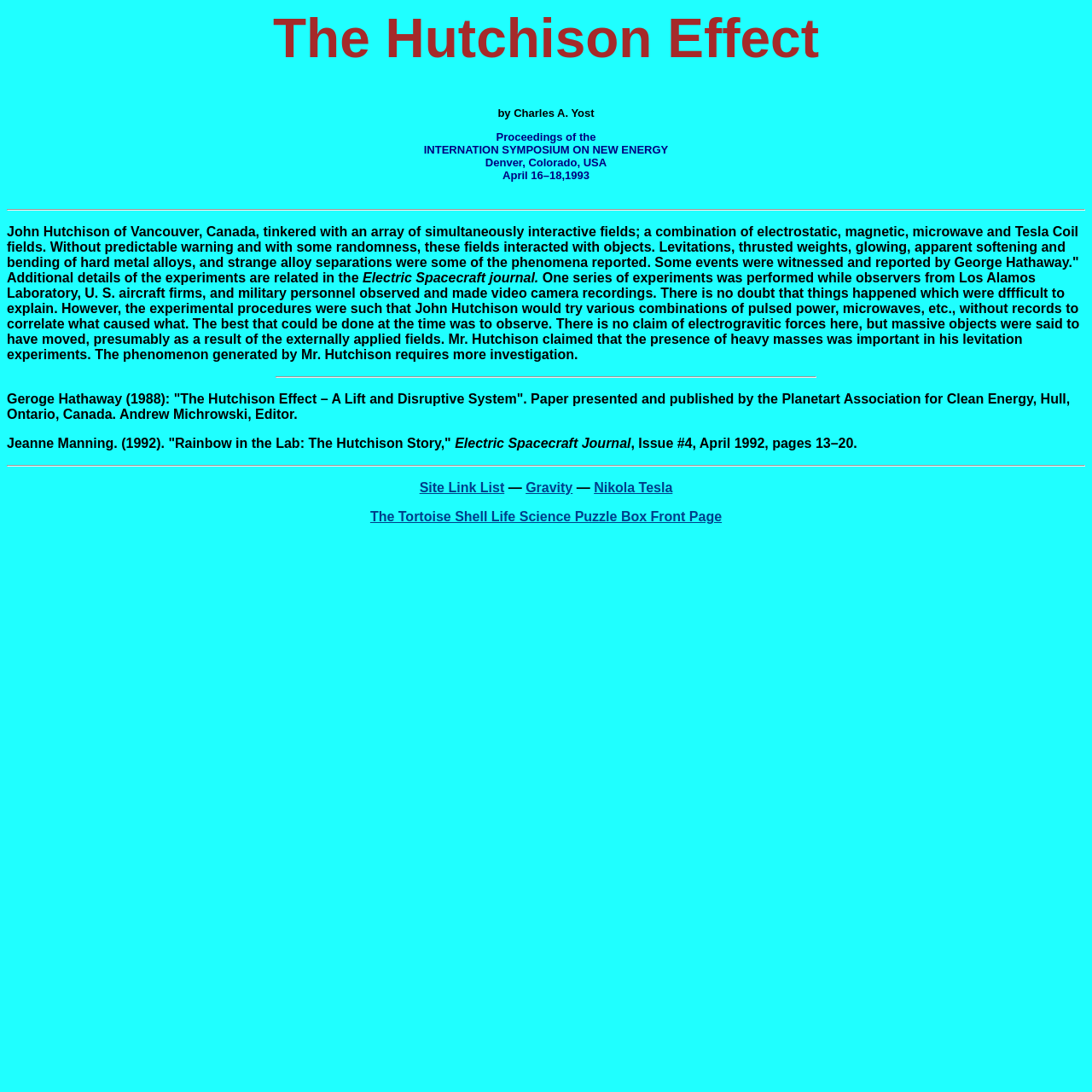Please respond to the question with a concise word or phrase:
What is the location of the International Symposium on New Energy?

Denver, Colorado, USA